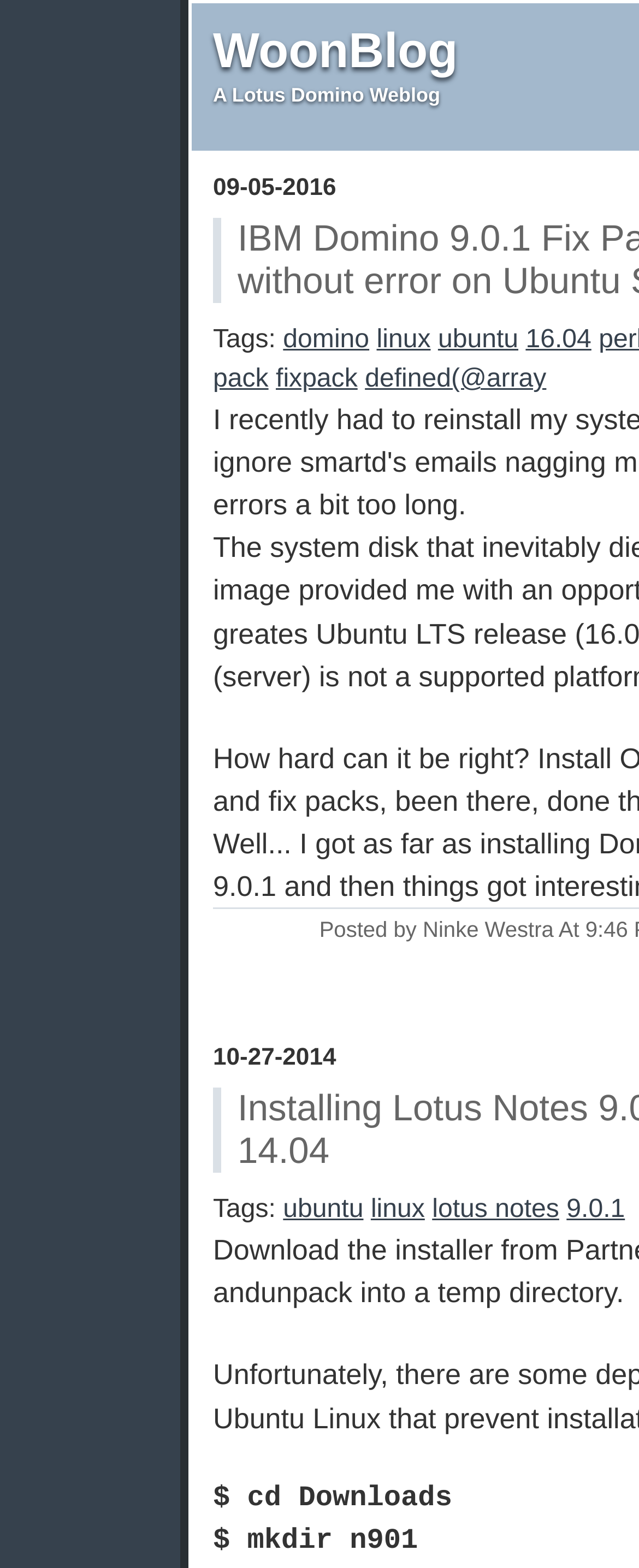Please identify the bounding box coordinates for the region that you need to click to follow this instruction: "click on WoonBlog".

[0.333, 0.016, 0.716, 0.05]